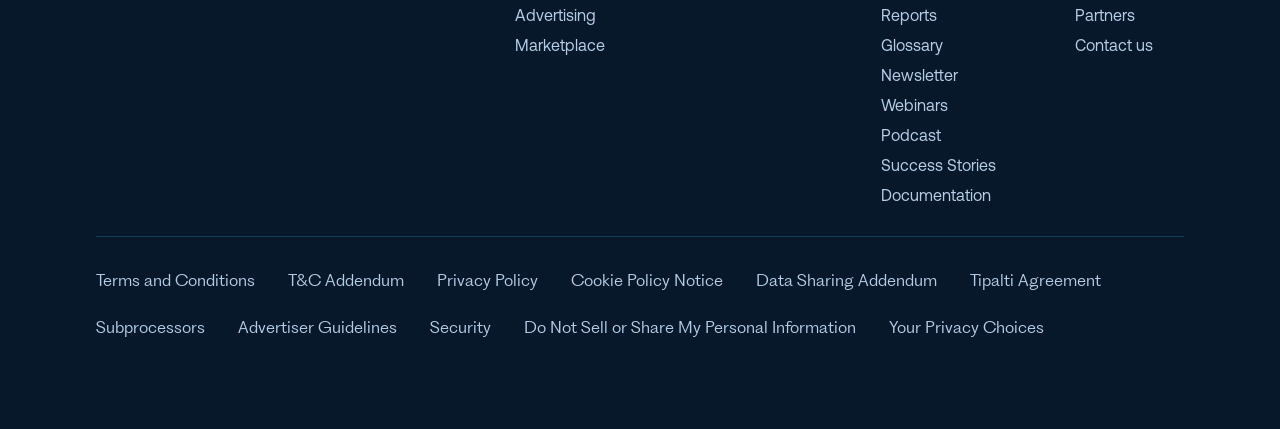What is the first link in the top-left section?
Answer with a single word or phrase by referring to the visual content.

Advertising